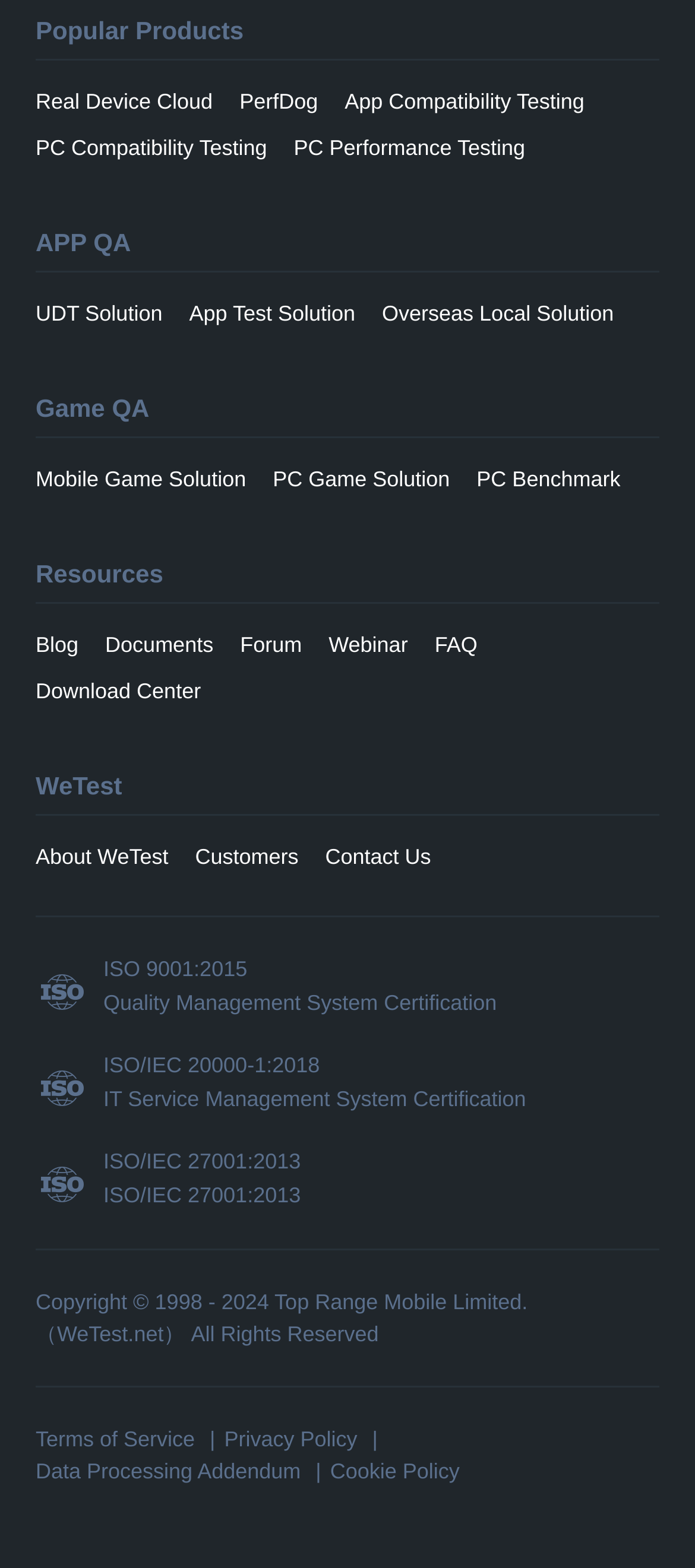Kindly determine the bounding box coordinates for the area that needs to be clicked to execute this instruction: "Read the Blog".

[0.051, 0.396, 0.113, 0.426]